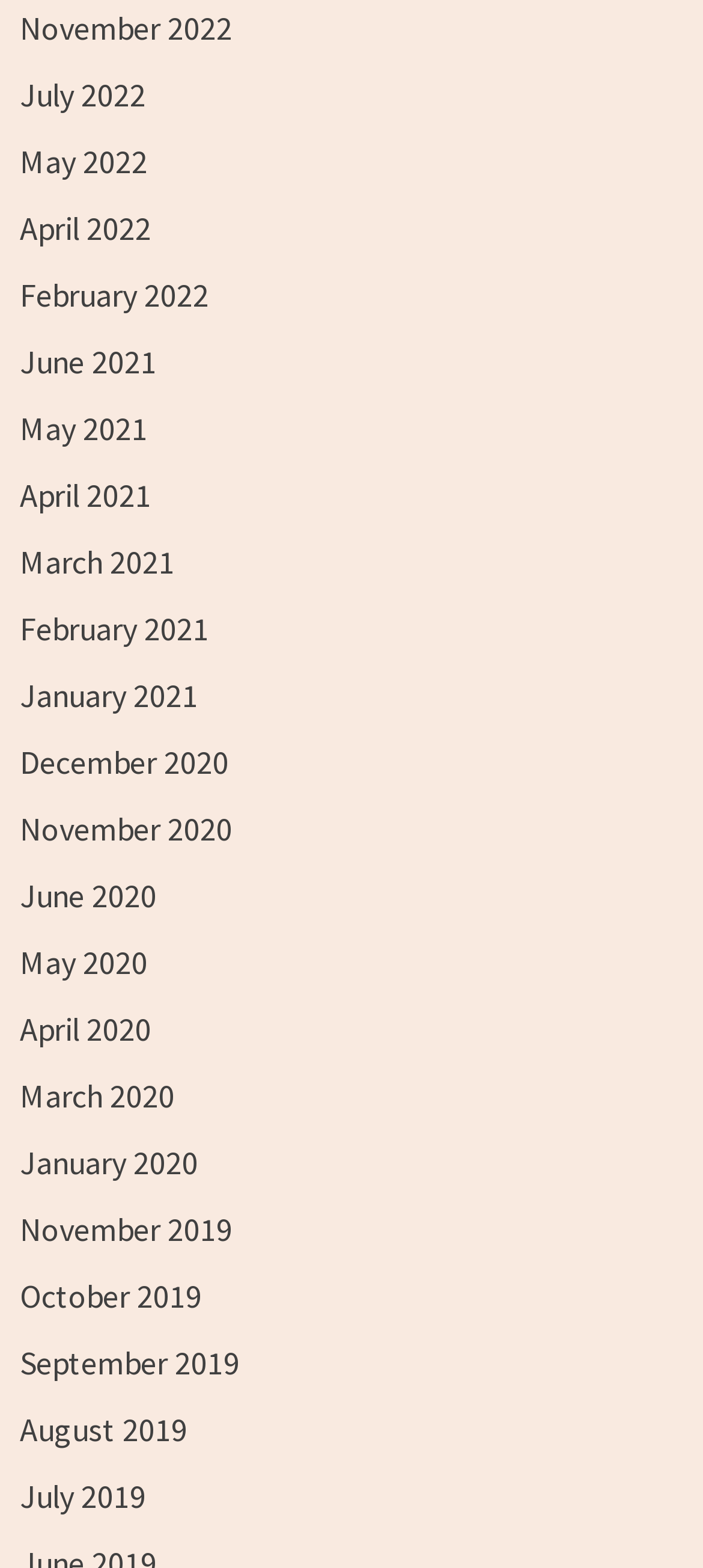Please specify the coordinates of the bounding box for the element that should be clicked to carry out this instruction: "browse June 2020". The coordinates must be four float numbers between 0 and 1, formatted as [left, top, right, bottom].

[0.029, 0.558, 0.223, 0.585]